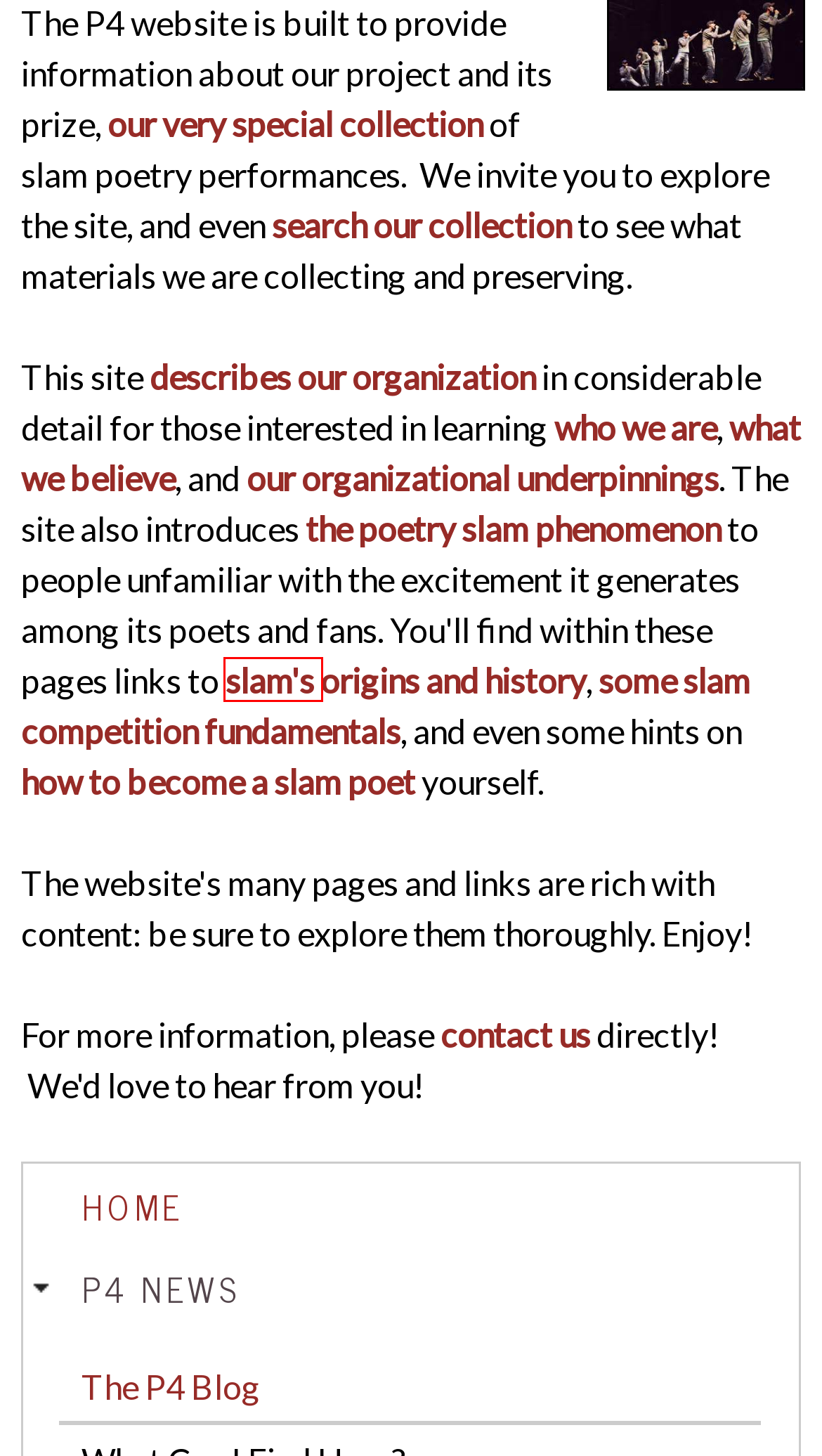You are provided with a screenshot of a webpage containing a red rectangle bounding box. Identify the webpage description that best matches the new webpage after the element in the bounding box is clicked. Here are the potential descriptions:
A. Catalog Search | The Performance Poetry Preservation Project
B. What Is Slam? | The Performance Poetry Preservation Project
C. Our Staff | The Performance Poetry Preservation Project
D. Slam's Origins | The Performance Poetry Preservation Project
E. Corporate Information | The Performance Poetry Preservation Project
F. A Typical Slam Agenda | The Performance Poetry Preservation Project
G. Our Goals | The Performance Poetry Preservation Project
H. About the Collection | The Performance Poetry Preservation Project

D